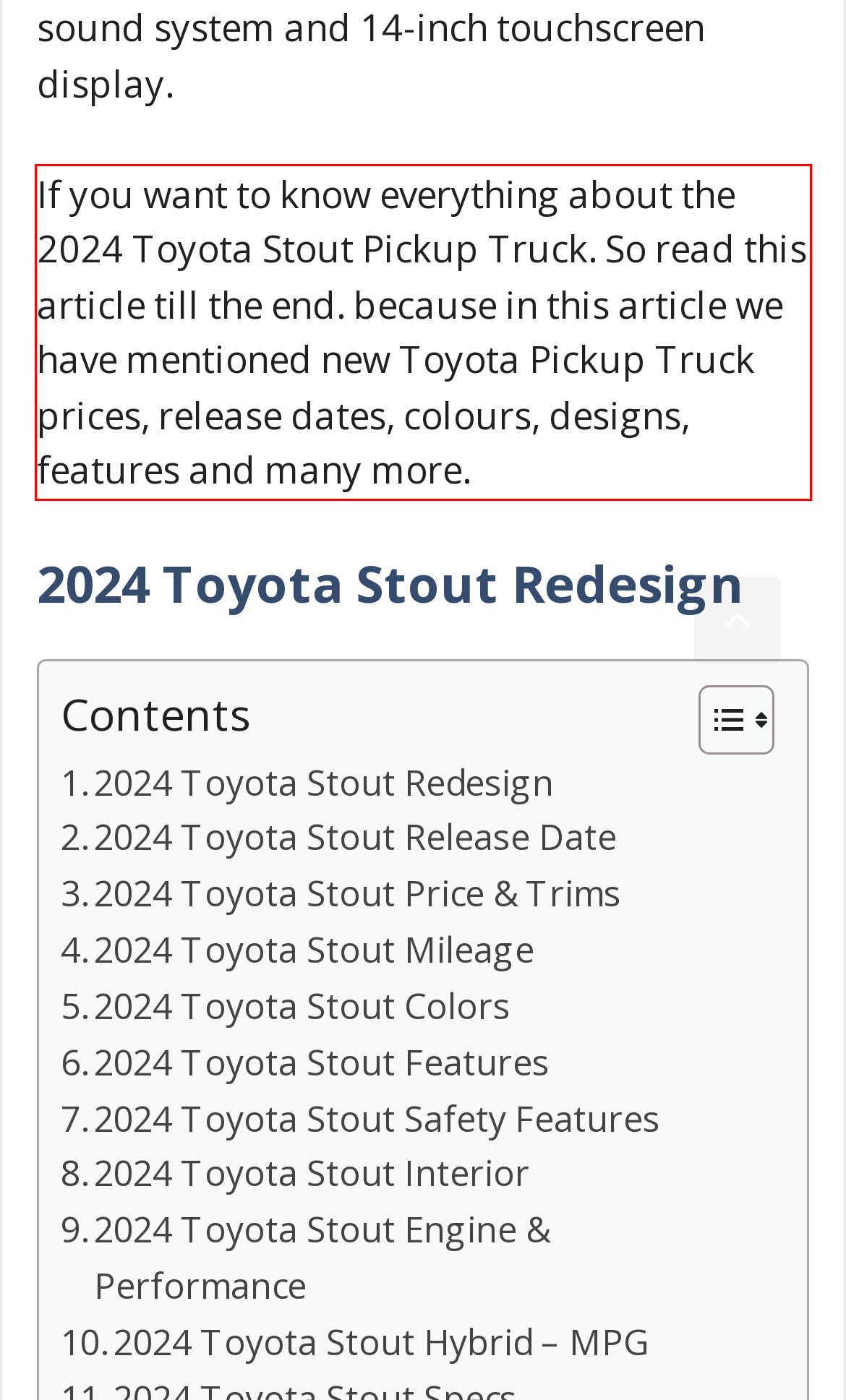By examining the provided screenshot of a webpage, recognize the text within the red bounding box and generate its text content.

If you want to know everything about the 2024 Toyota Stout Pickup Truck. So read this article till the end. because in this article we have mentioned new Toyota Pickup Truck prices, release dates, colours, designs, features and many more.